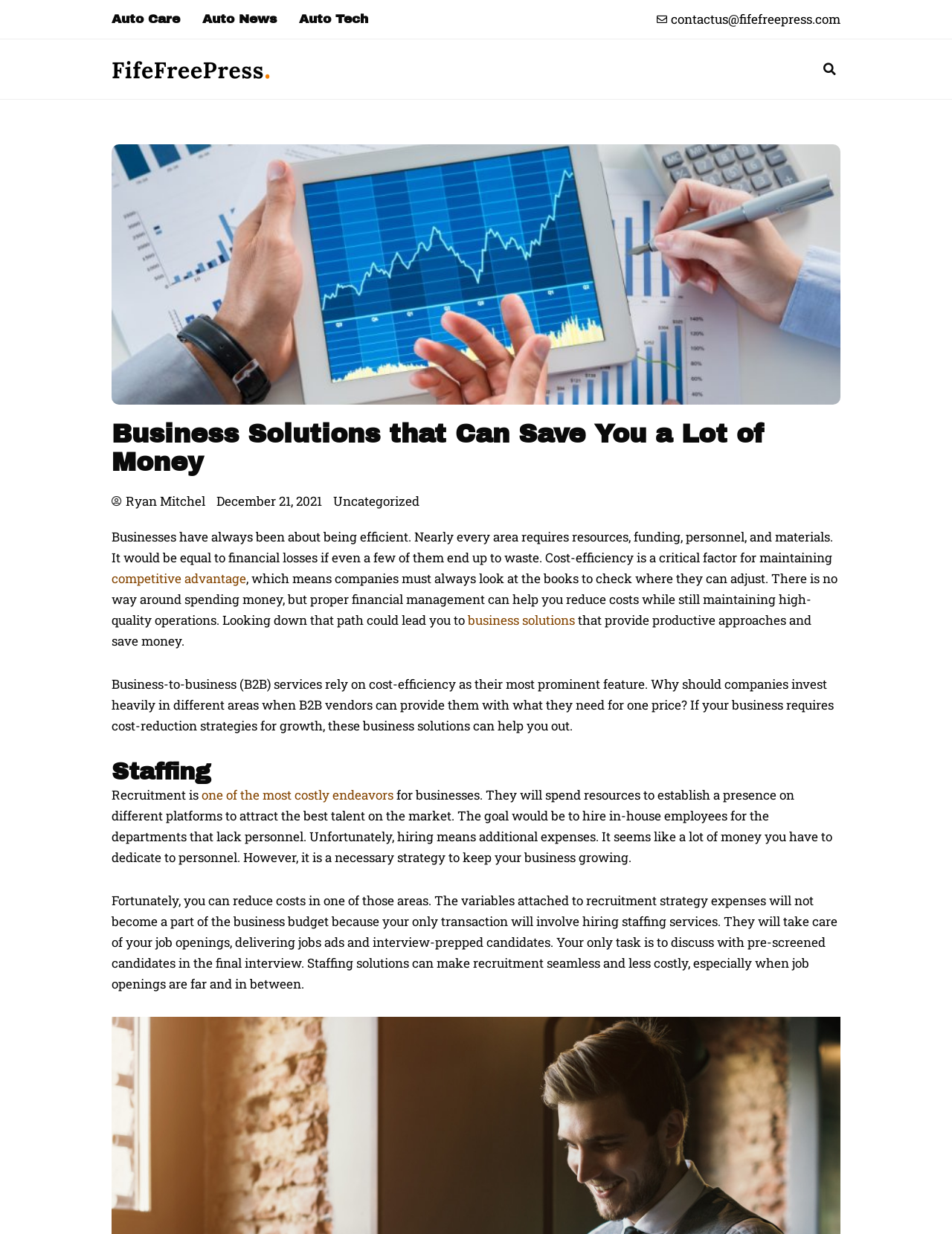Can you find the bounding box coordinates for the element to click on to achieve the instruction: "Visit Auto Care page"?

[0.117, 0.006, 0.189, 0.025]